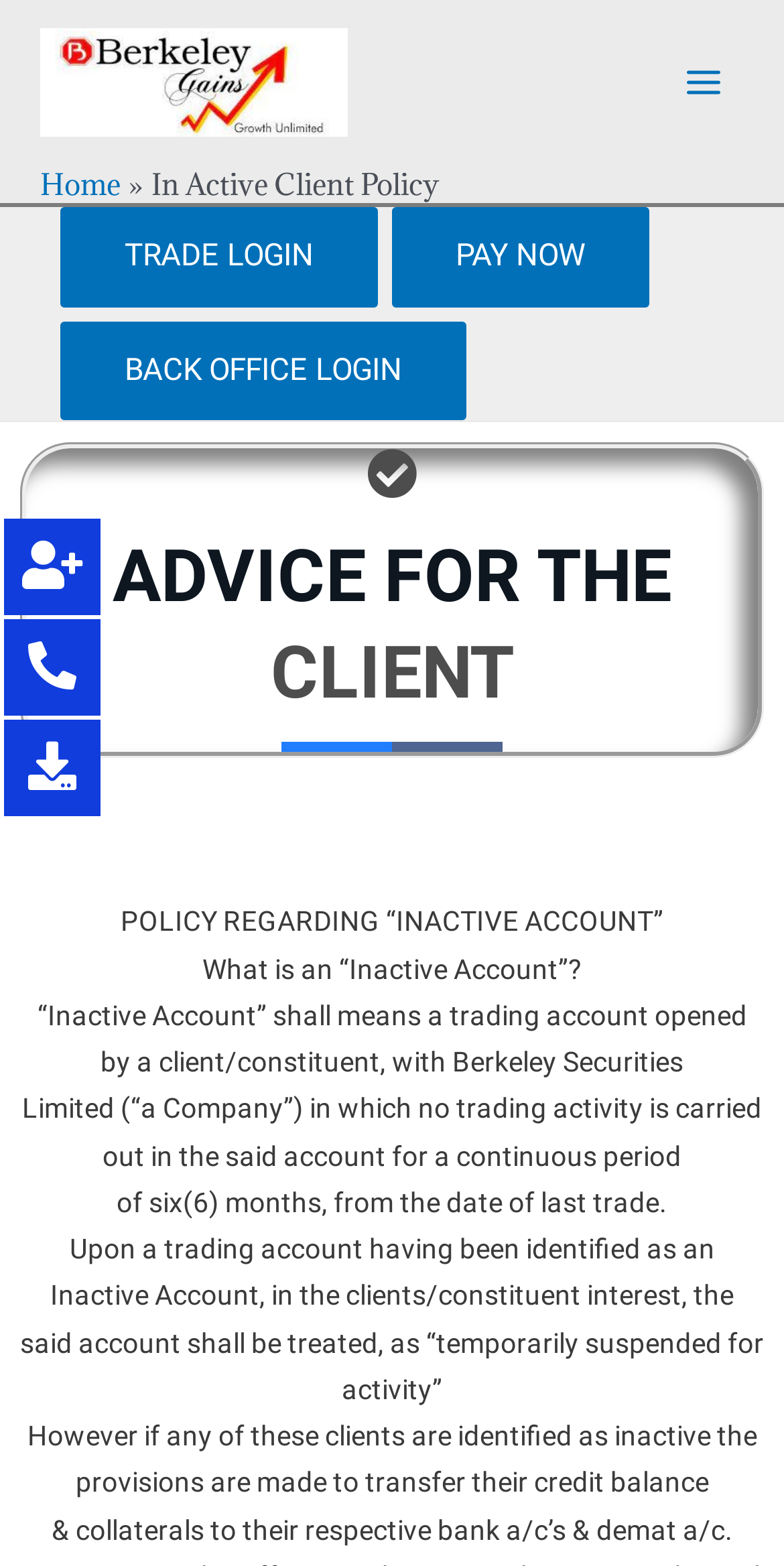Using the description "Home", locate and provide the bounding box of the UI element.

[0.051, 0.105, 0.154, 0.13]